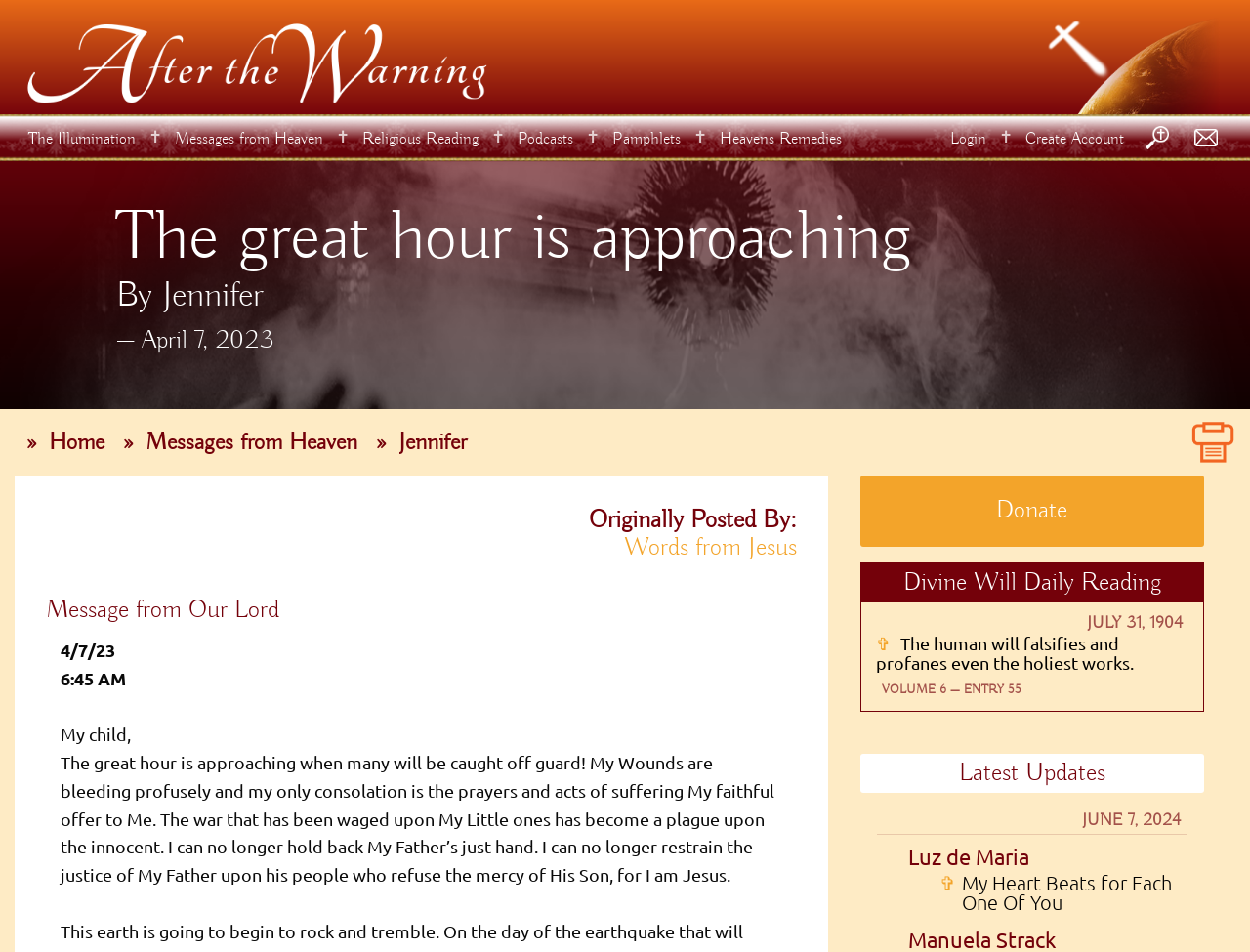Please locate the bounding box coordinates of the region I need to click to follow this instruction: "Donate to the cause".

[0.688, 0.5, 0.963, 0.574]